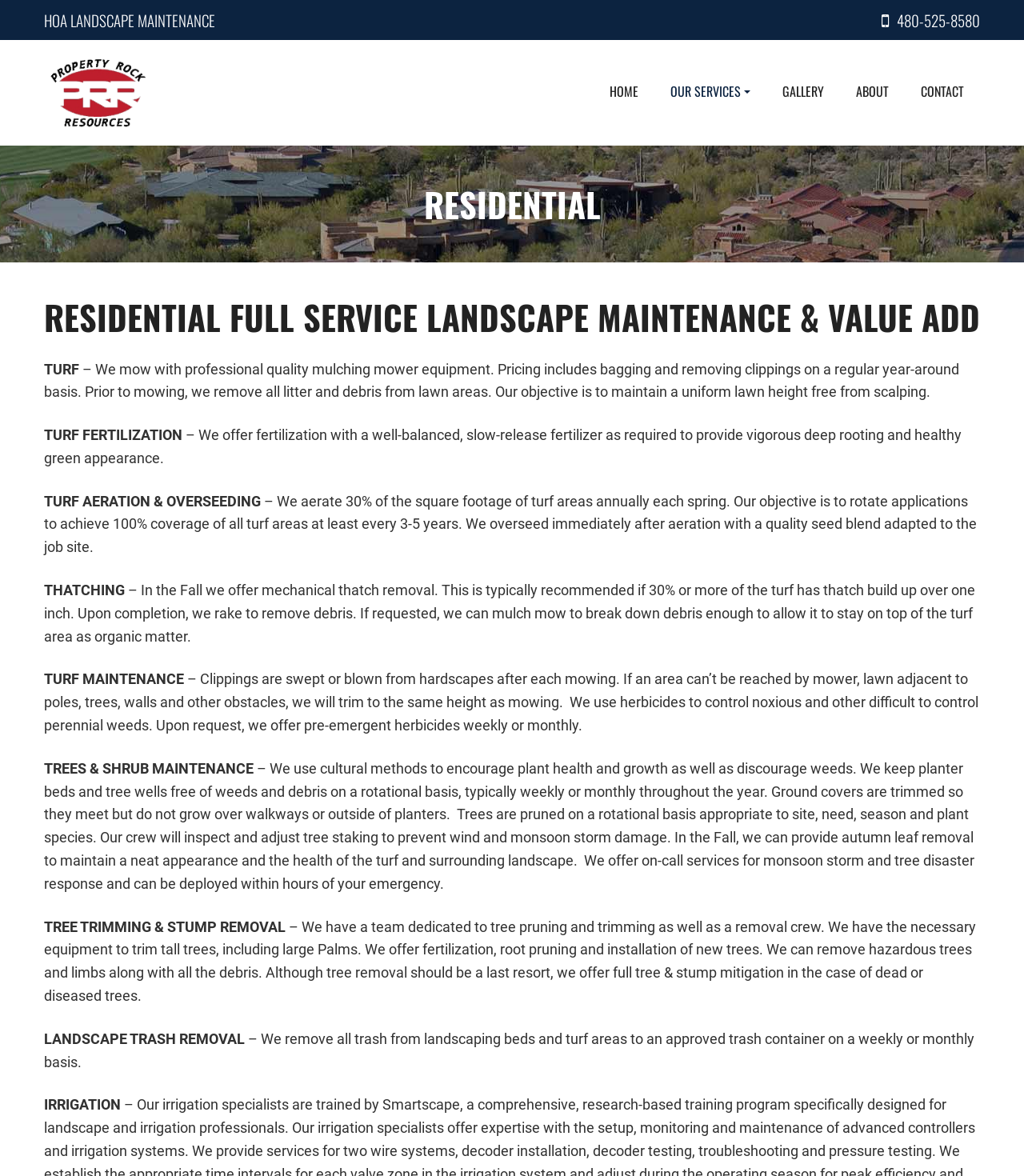Please use the details from the image to answer the following question comprehensively:
What is the purpose of thatching?

I found this by reading the text associated with the 'THATCHING' heading, which explains that thatching involves mechanical removal of debris from the turf area.